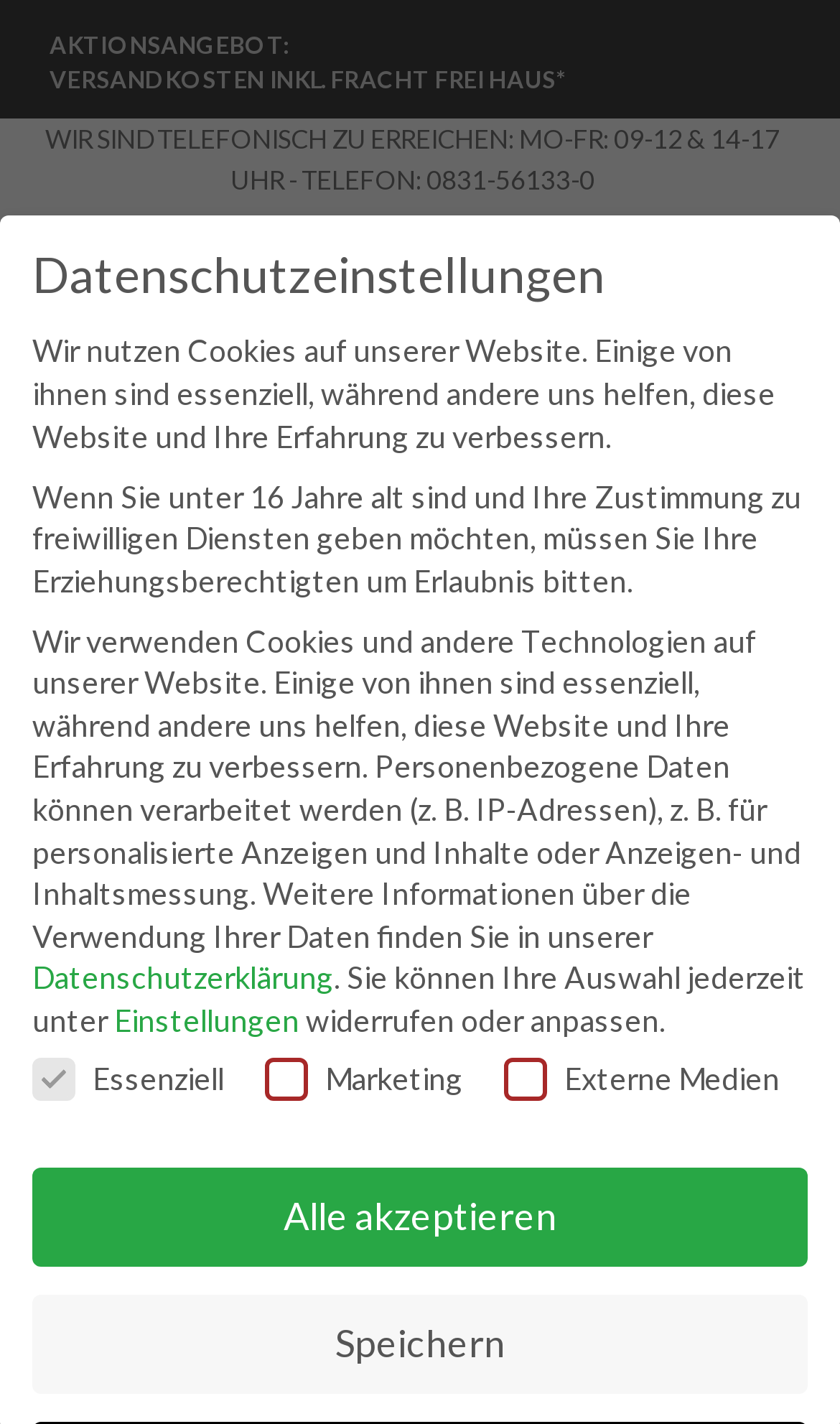Pinpoint the bounding box coordinates of the element that must be clicked to accomplish the following instruction: "Open 'Menü'". The coordinates should be in the format of four float numbers between 0 and 1, i.e., [left, top, right, bottom].

[0.038, 0.327, 0.101, 0.402]